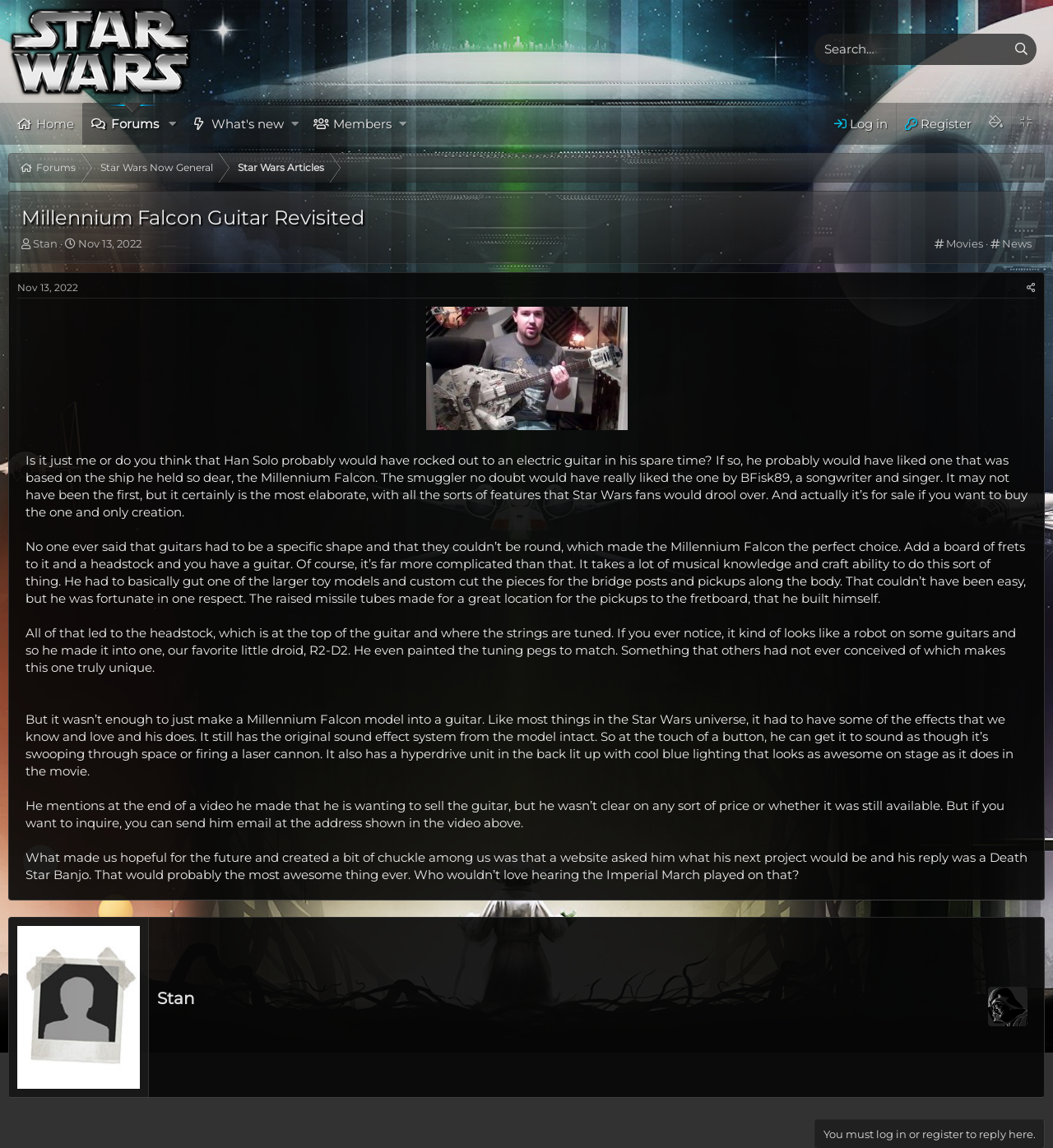Please locate the bounding box coordinates for the element that should be clicked to achieve the following instruction: "View the thread starter's profile". Ensure the coordinates are given as four float numbers between 0 and 1, i.e., [left, top, right, bottom].

[0.031, 0.206, 0.055, 0.217]